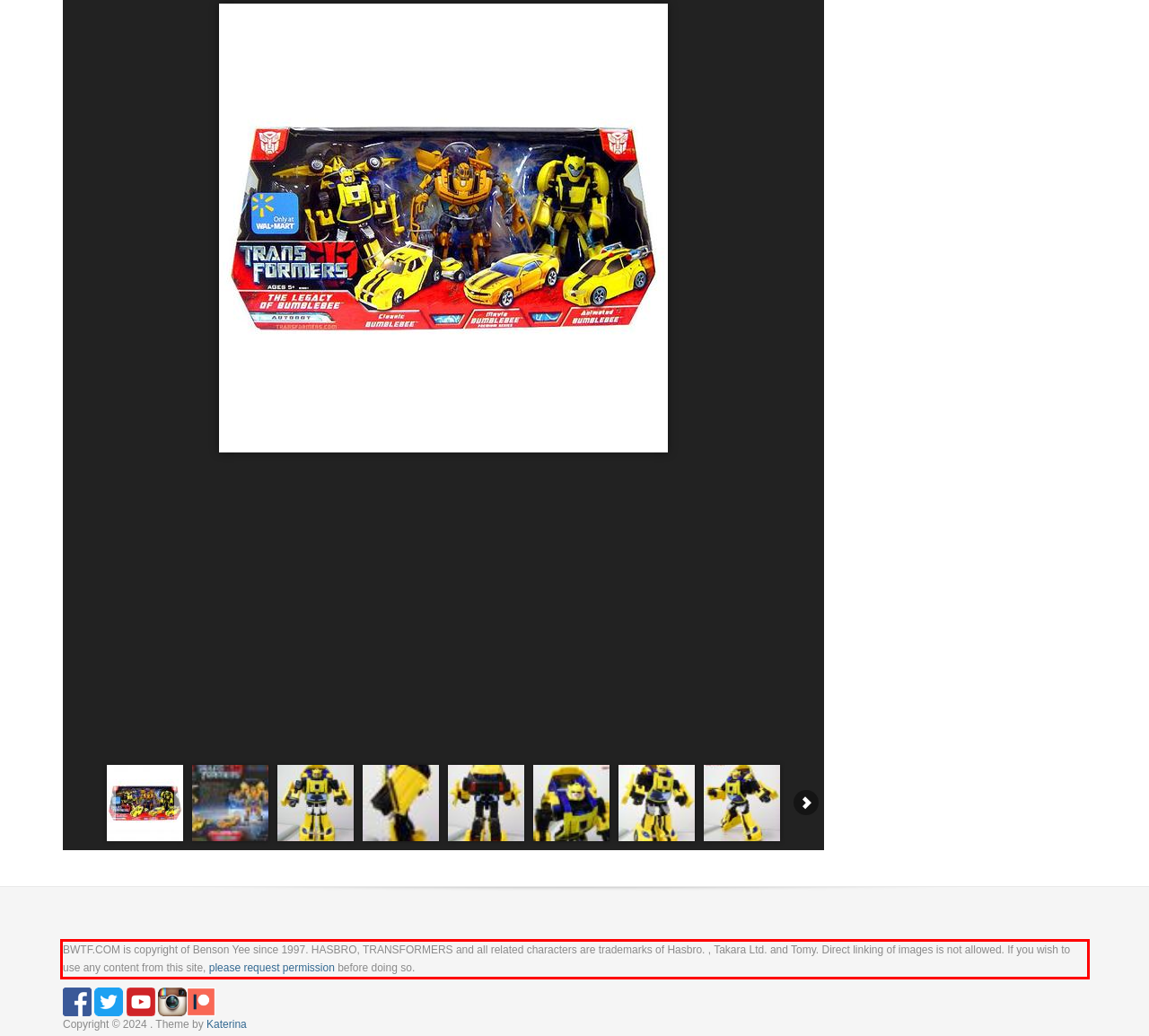Look at the provided screenshot of the webpage and perform OCR on the text within the red bounding box.

BWTF.COM is copyright of Benson Yee since 1997. HASBRO, TRANSFORMERS and all related characters are trademarks of Hasbro. , Takara Ltd. and Tomy. Direct linking of images is not allowed. If you wish to use any content from this site, please request permission before doing so.